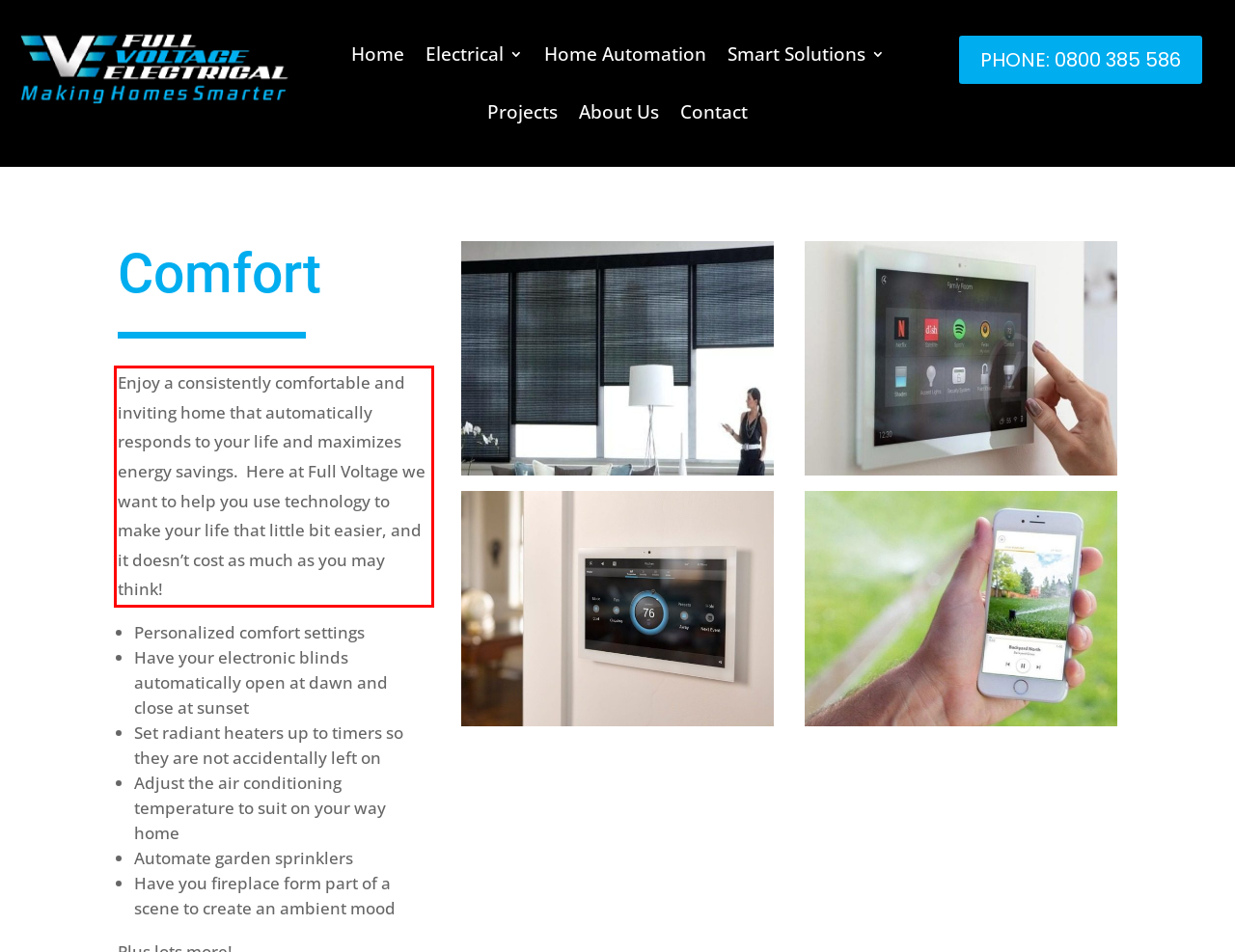Using the provided webpage screenshot, identify and read the text within the red rectangle bounding box.

Enjoy a consistently comfortable and inviting home that automatically responds to your life and maximizes energy savings. Here at Full Voltage we want to help you use technology to make your life that little bit easier, and it doesn’t cost as much as you may think!